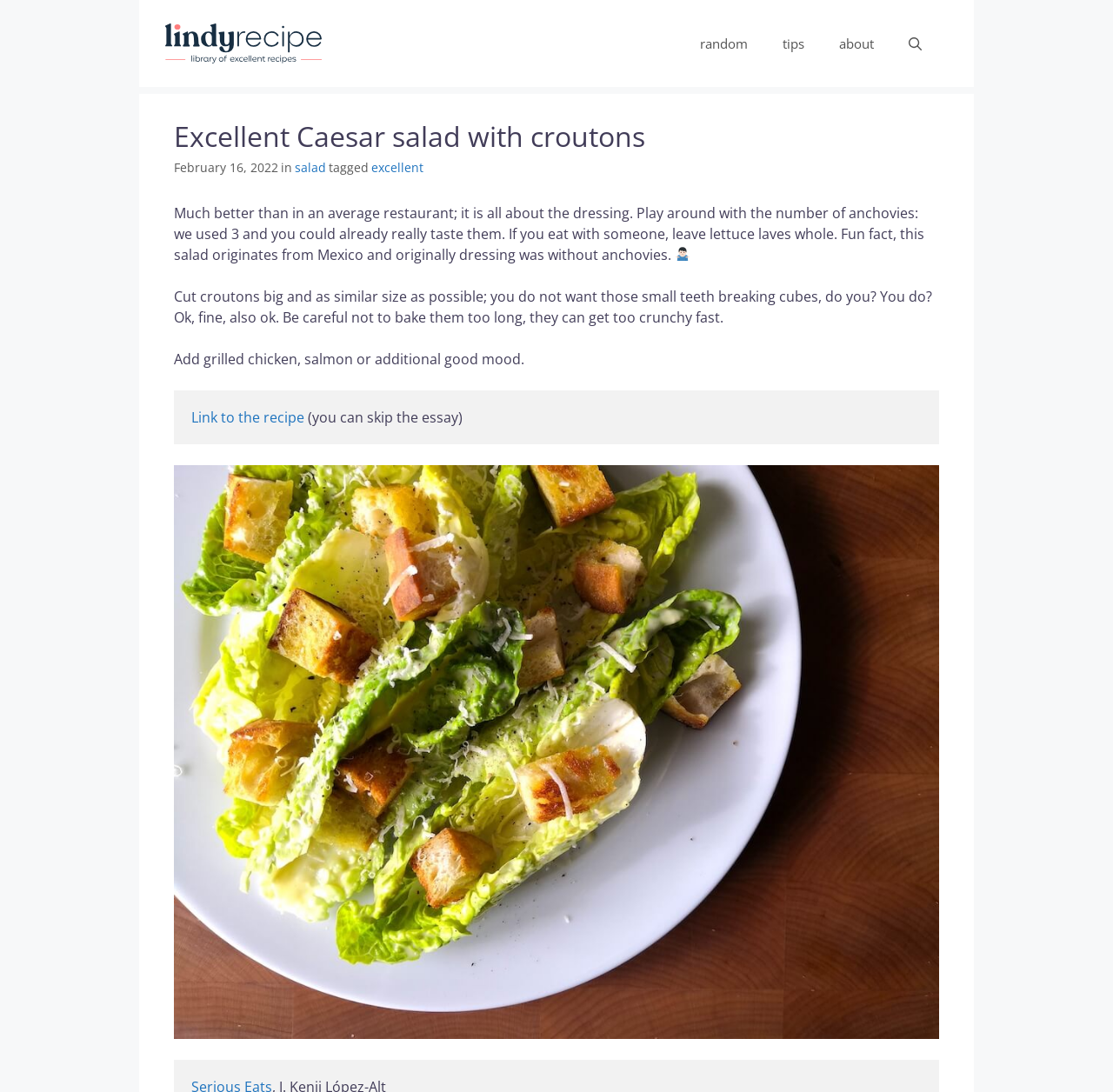What is the purpose of baking croutons?
Using the image as a reference, give an elaborate response to the question.

I found the answer in the text element 'Cut croutons big and as similar size as possible; you do not want those small teeth breaking cubes, do you? You do? Ok, fine, also ok. Be careful not to bake them too long, they can get too crunchy fast.' which warns against baking croutons for too long to avoid them getting too crunchy.